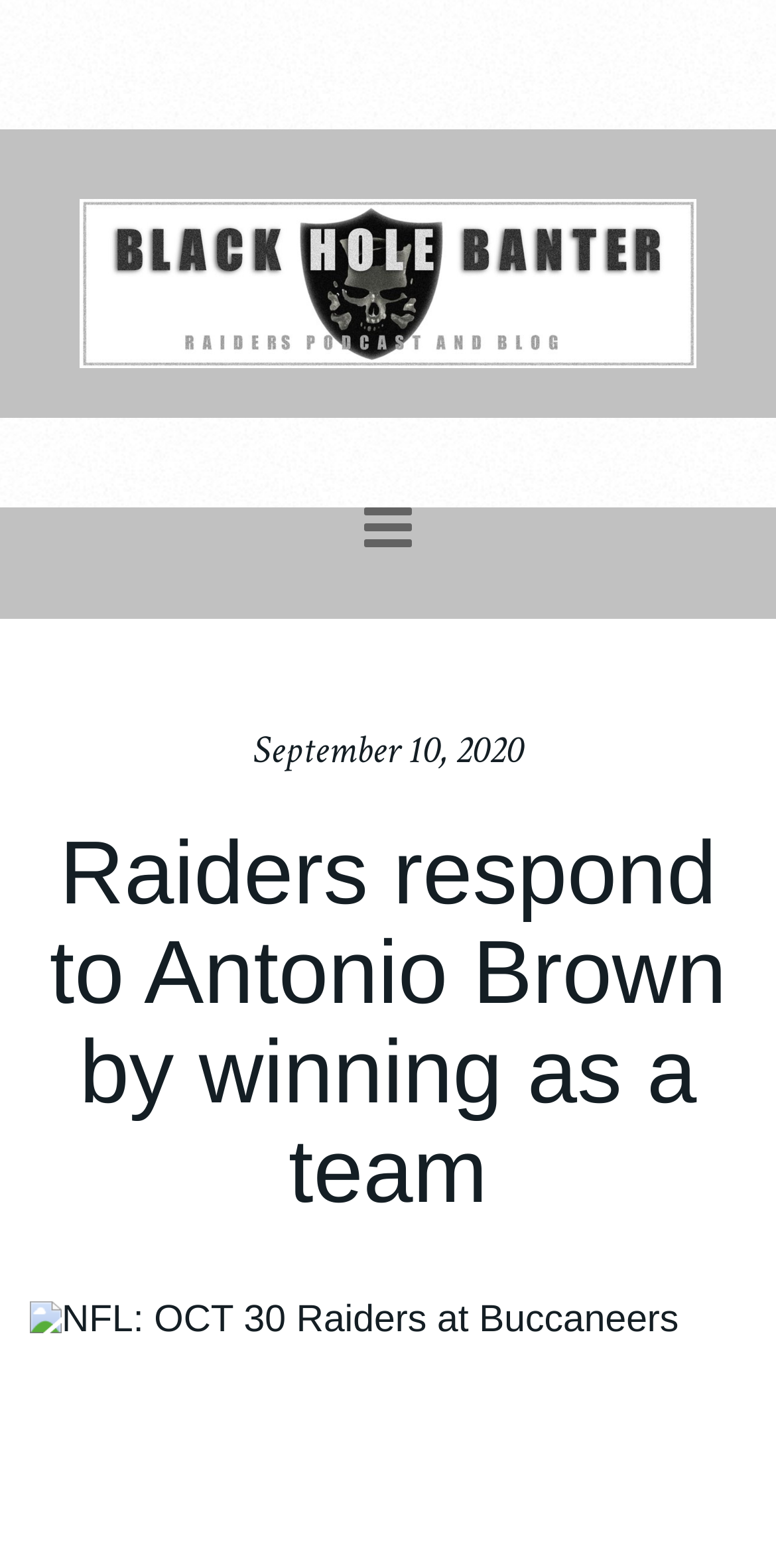What is the main title displayed on this webpage?

Raiders respond to Antonio Brown by winning as a team